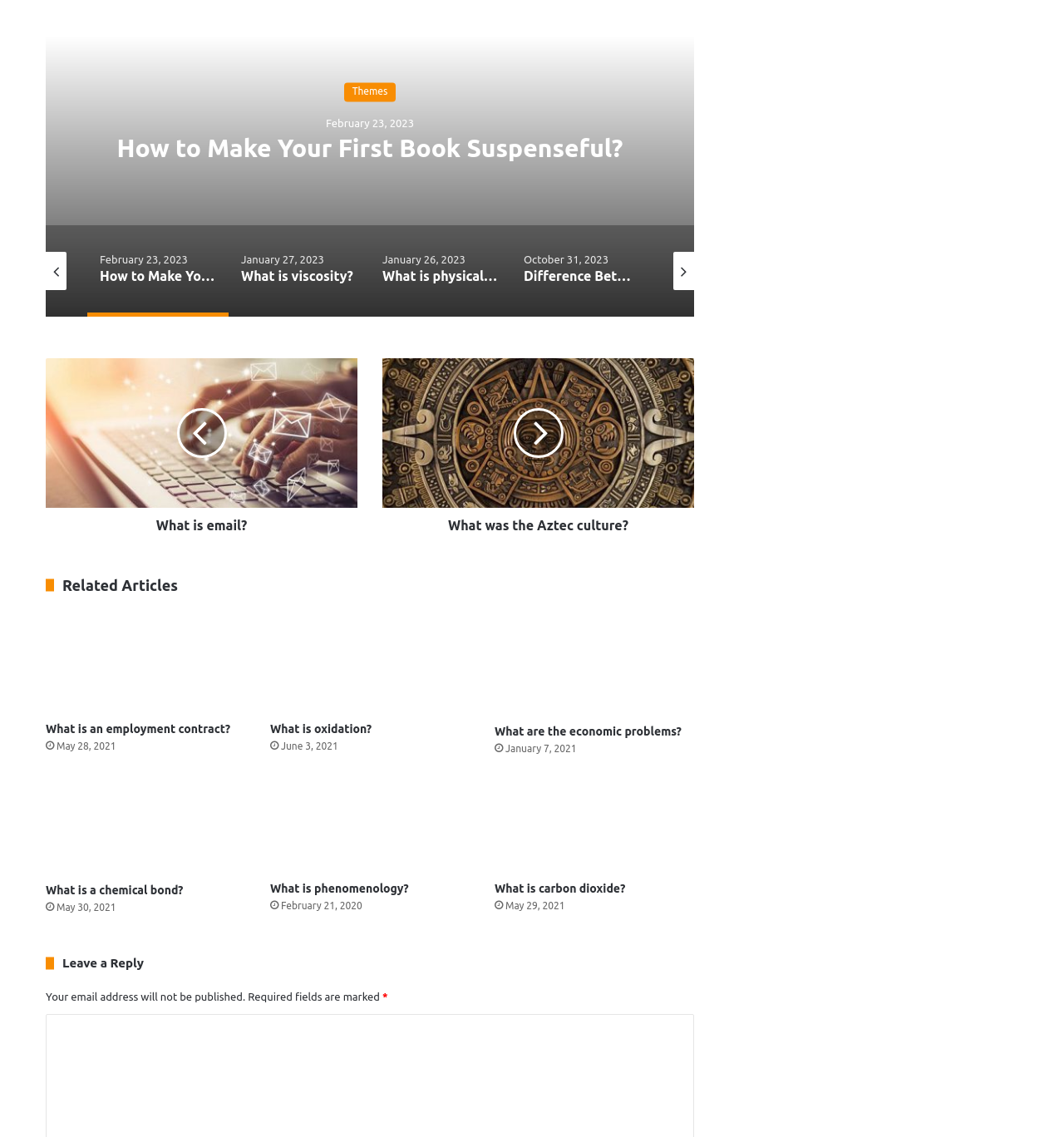Please locate the bounding box coordinates of the element that needs to be clicked to achieve the following instruction: "Leave a reply". The coordinates should be four float numbers between 0 and 1, i.e., [left, top, right, bottom].

[0.043, 0.839, 0.652, 0.855]